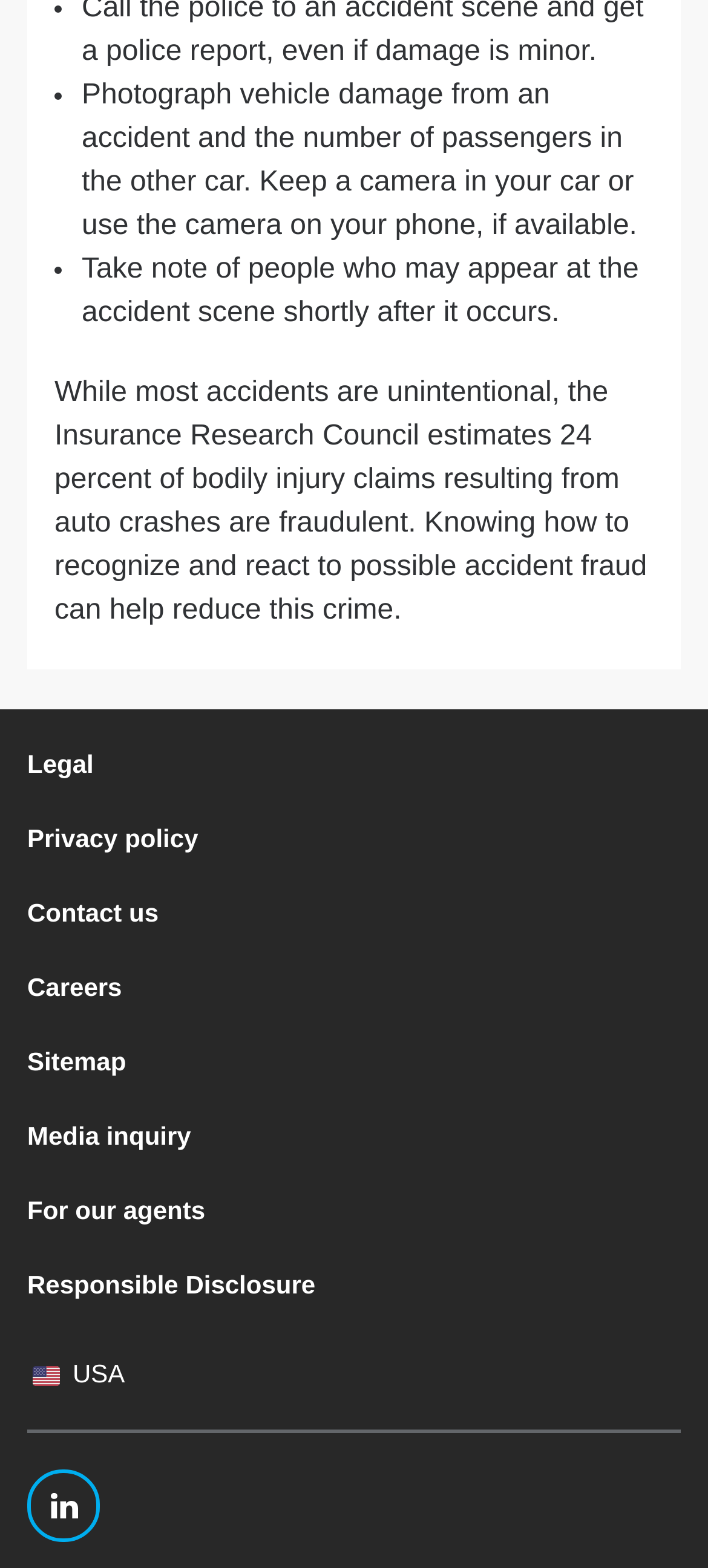Please identify the coordinates of the bounding box for the clickable region that will accomplish this instruction: "Click on 'Contact us'".

[0.038, 0.573, 0.224, 0.591]